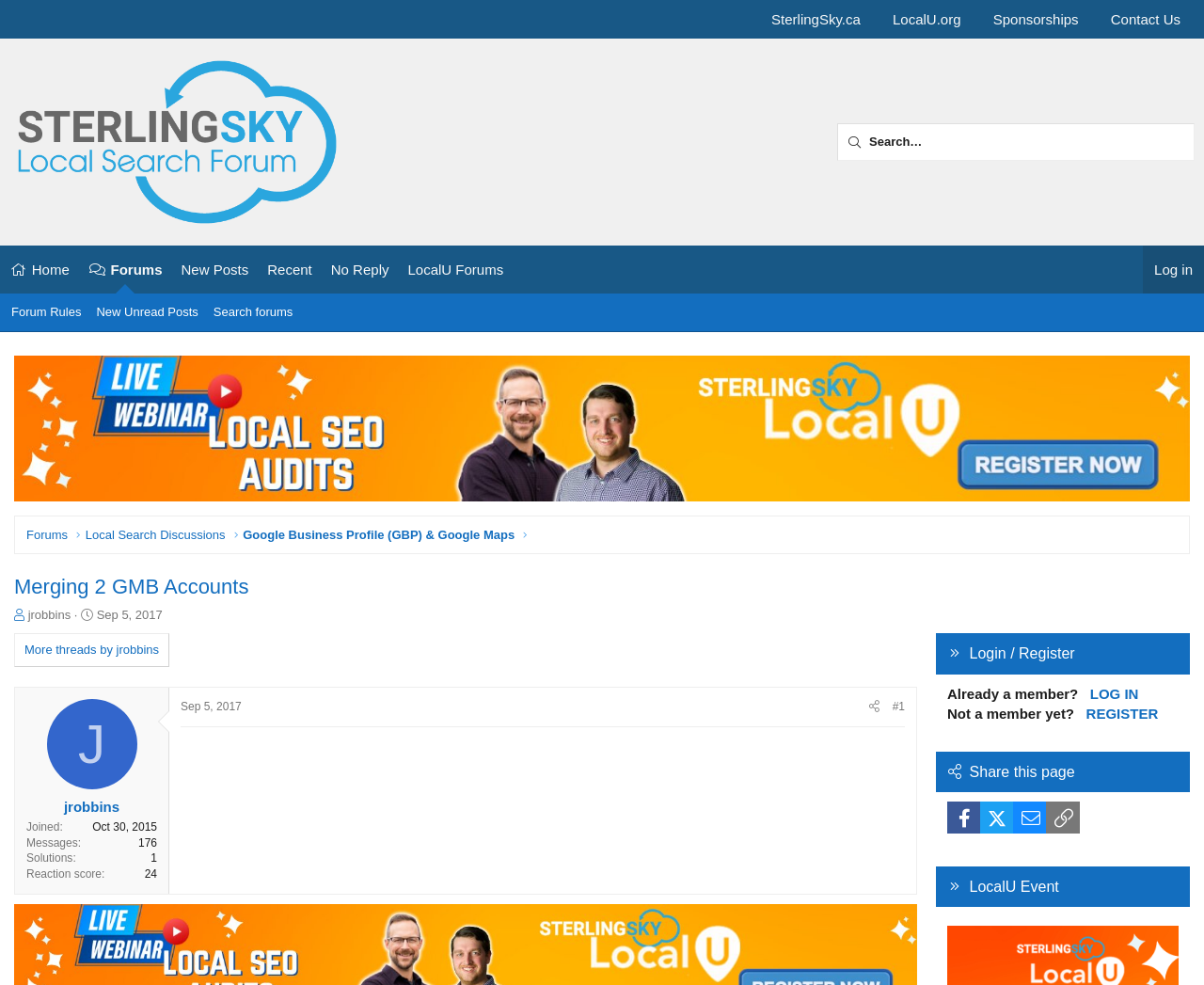Please identify the bounding box coordinates of the clickable element to fulfill the following instruction: "Search for a topic". The coordinates should be four float numbers between 0 and 1, i.e., [left, top, right, bottom].

[0.695, 0.125, 0.992, 0.163]